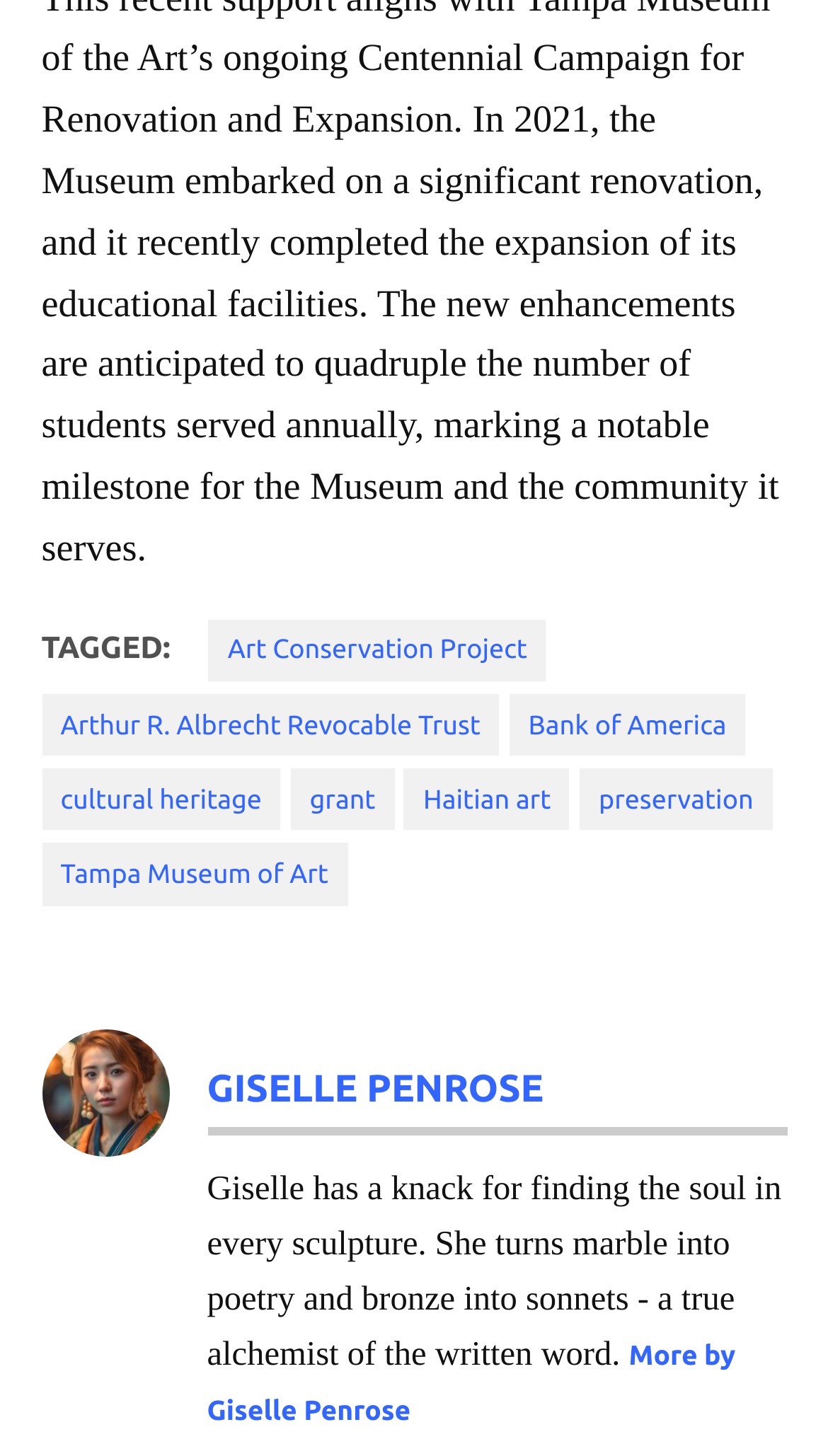What is the description of Giselle Penrose's work?
Use the image to give a comprehensive and detailed response to the question.

The description provided on the webpage states that 'She turns marble into poetry and bronze into sonnets - a true alchemist of the written word.', indicating that Giselle Penrose's work involves creating poetic and sonnet-like pieces from marble and bronze.